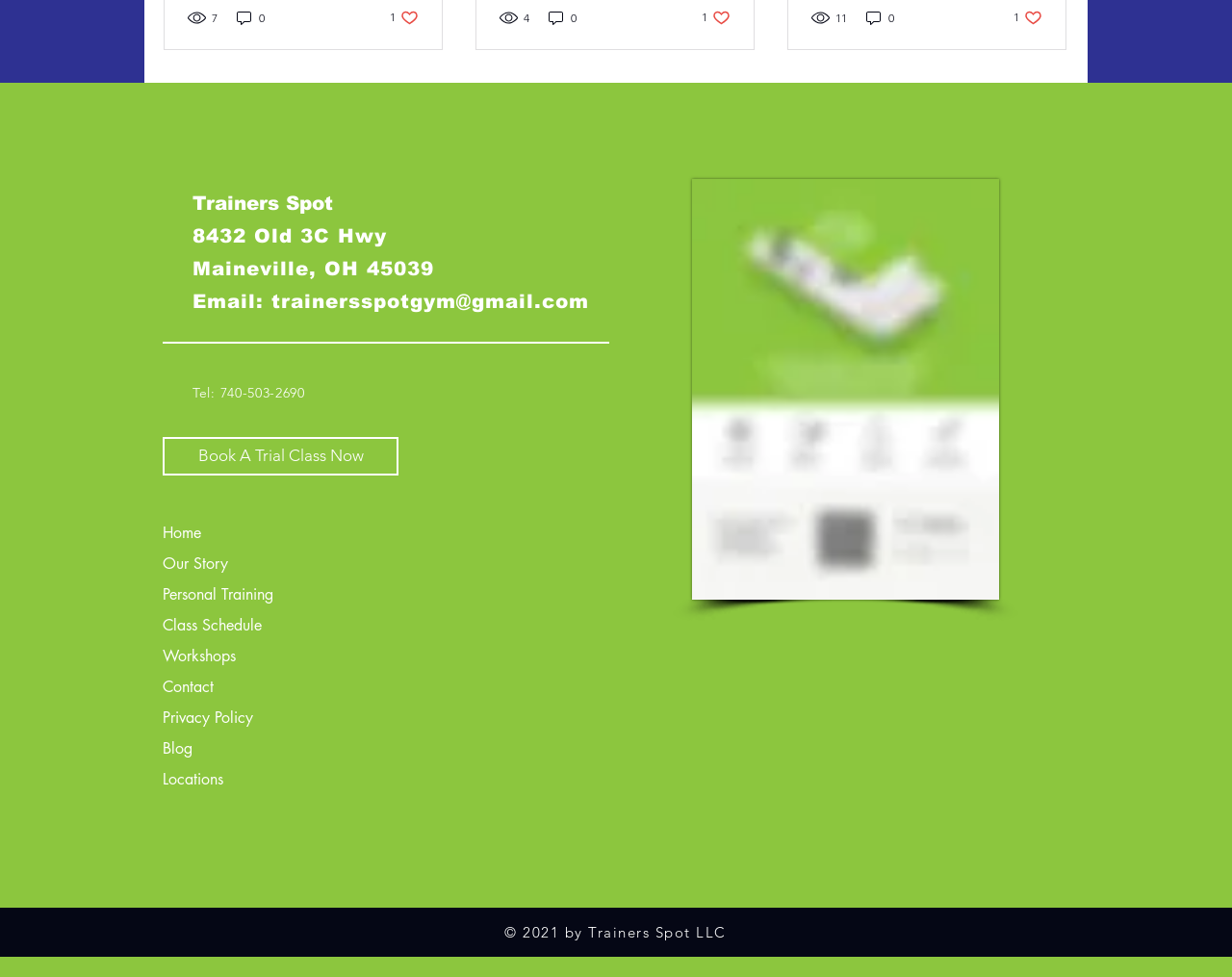What is the name of the app?
Utilize the image to construct a detailed and well-explained answer.

I found the name of the app by looking at the generic element with the content 'Trainers Spot App' which is located in the middle of the webpage.